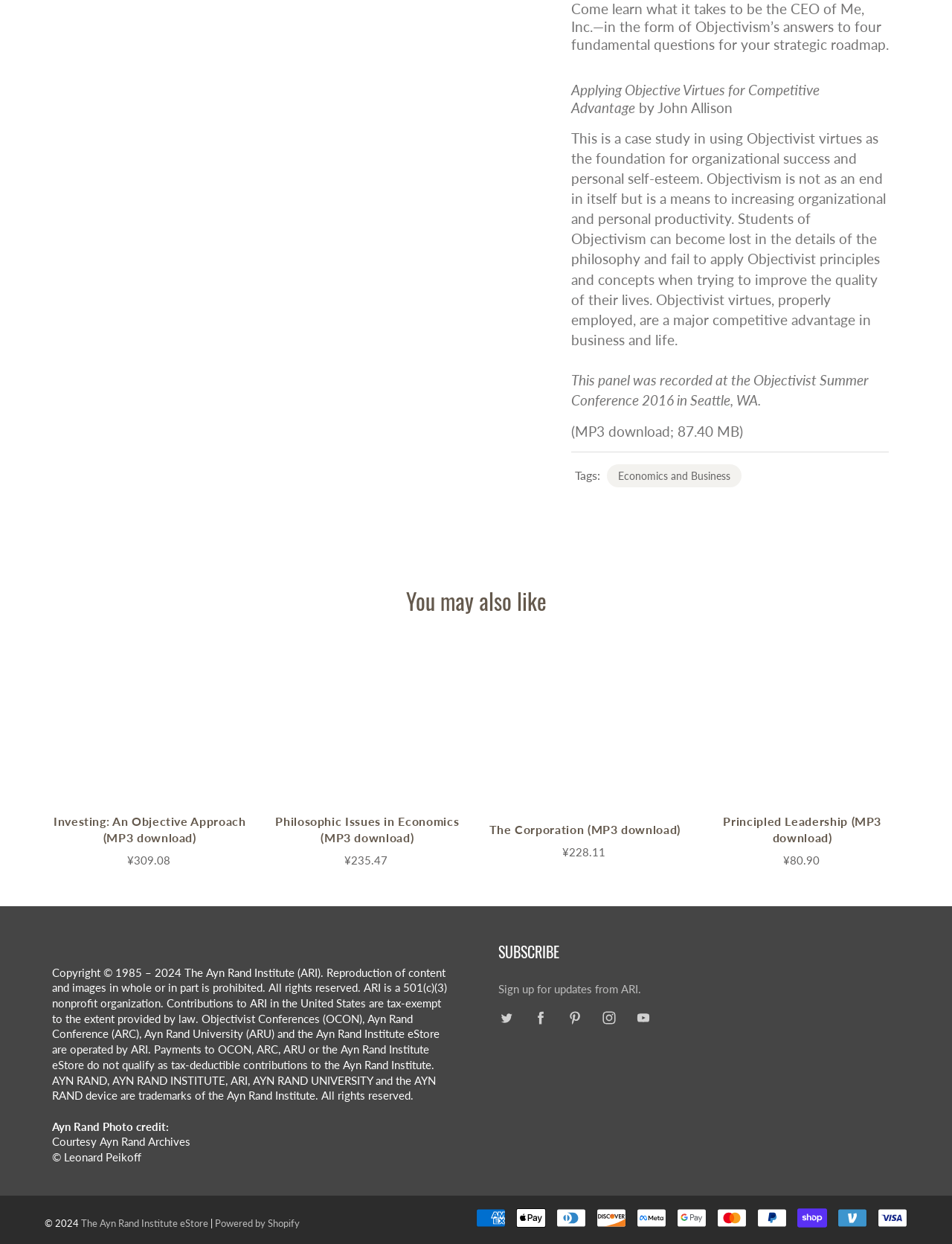Please determine the bounding box coordinates of the element to click on in order to accomplish the following task: "Visit the Ayn Rand Institute eStore". Ensure the coordinates are four float numbers ranging from 0 to 1, i.e., [left, top, right, bottom].

[0.085, 0.978, 0.219, 0.988]